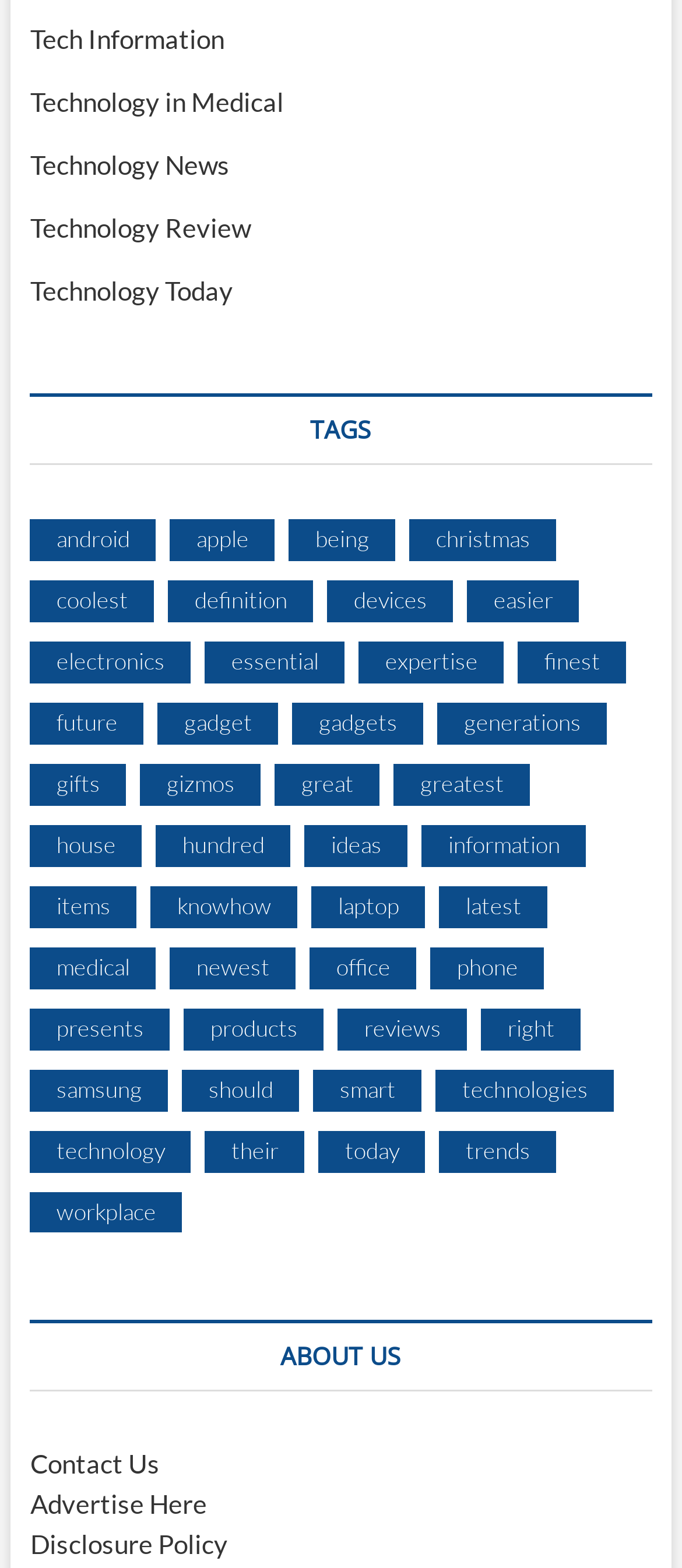Determine the bounding box coordinates of the area to click in order to meet this instruction: "Visit the ABOUT US page".

None